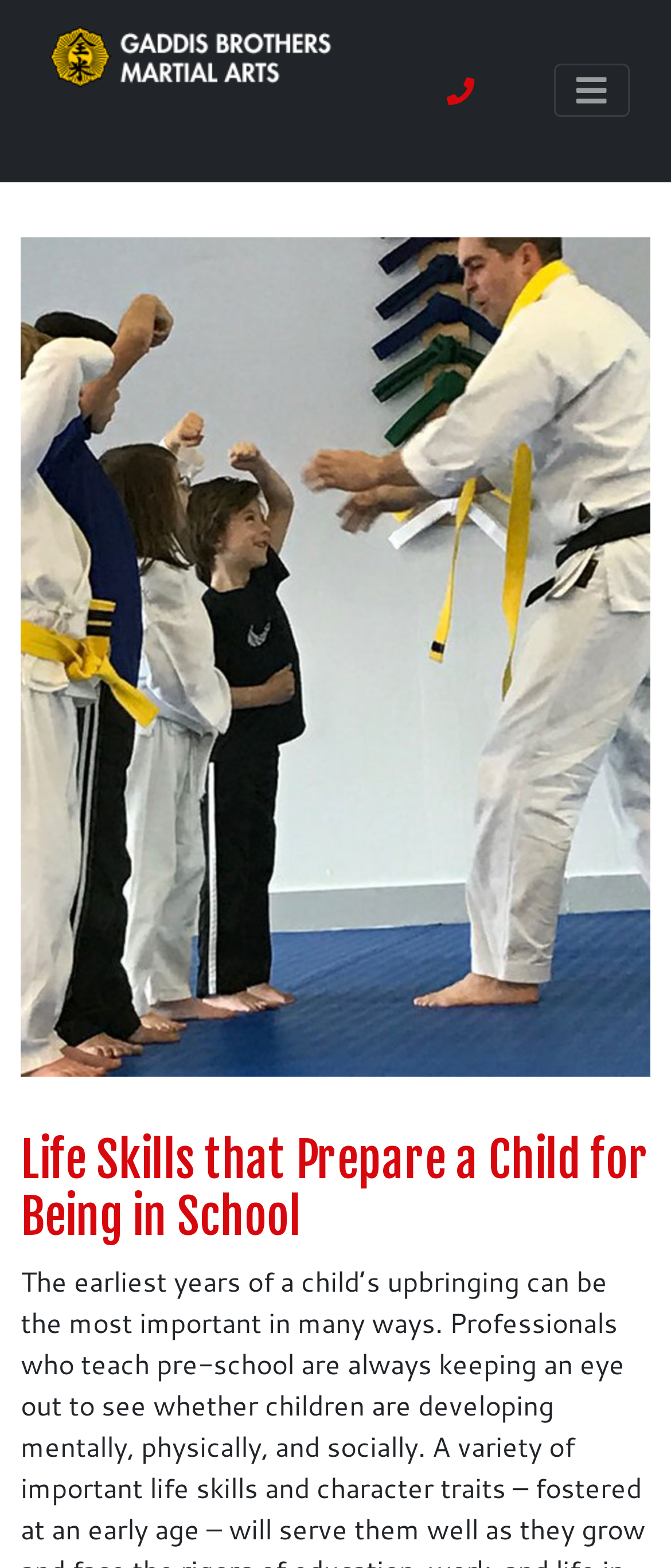Determine the primary headline of the webpage.

Life Skills that Prepare a Child for Being in School